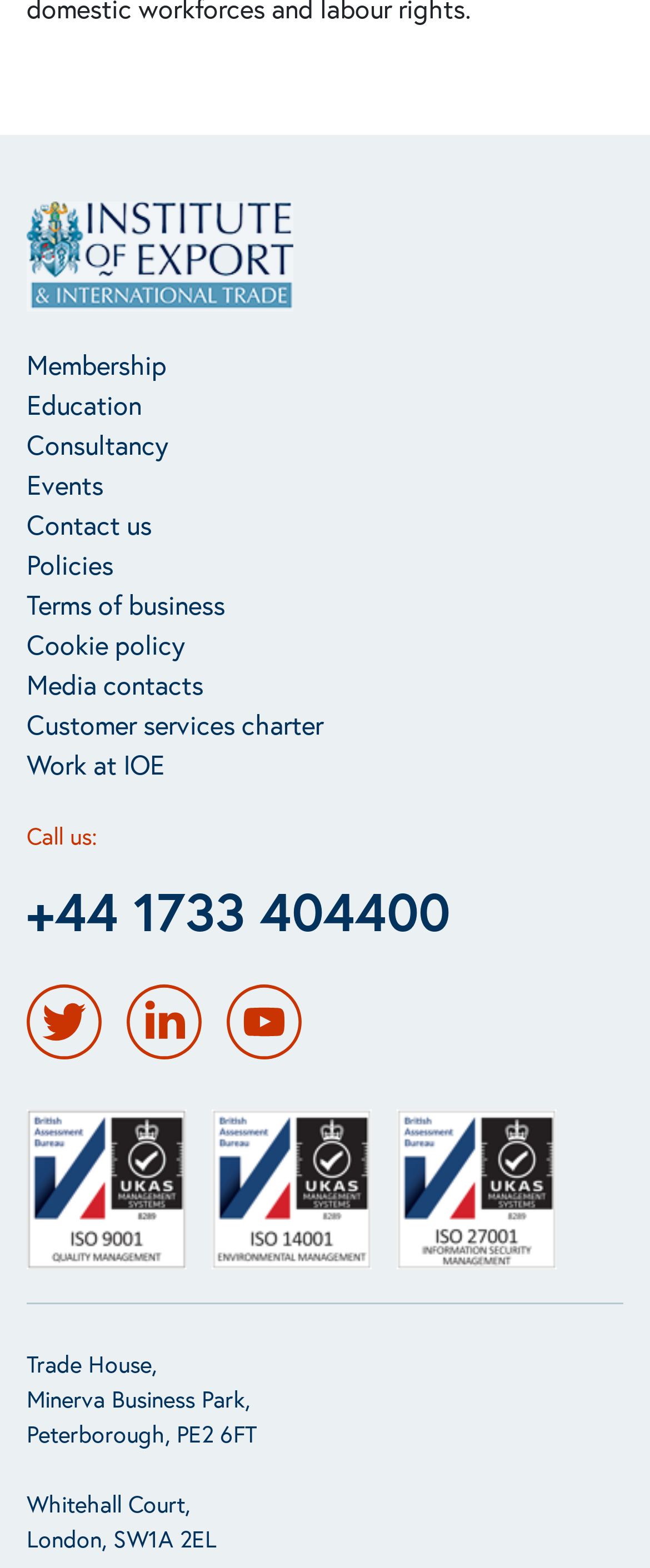What is the phone number to call?
From the screenshot, supply a one-word or short-phrase answer.

+44 1733 404400